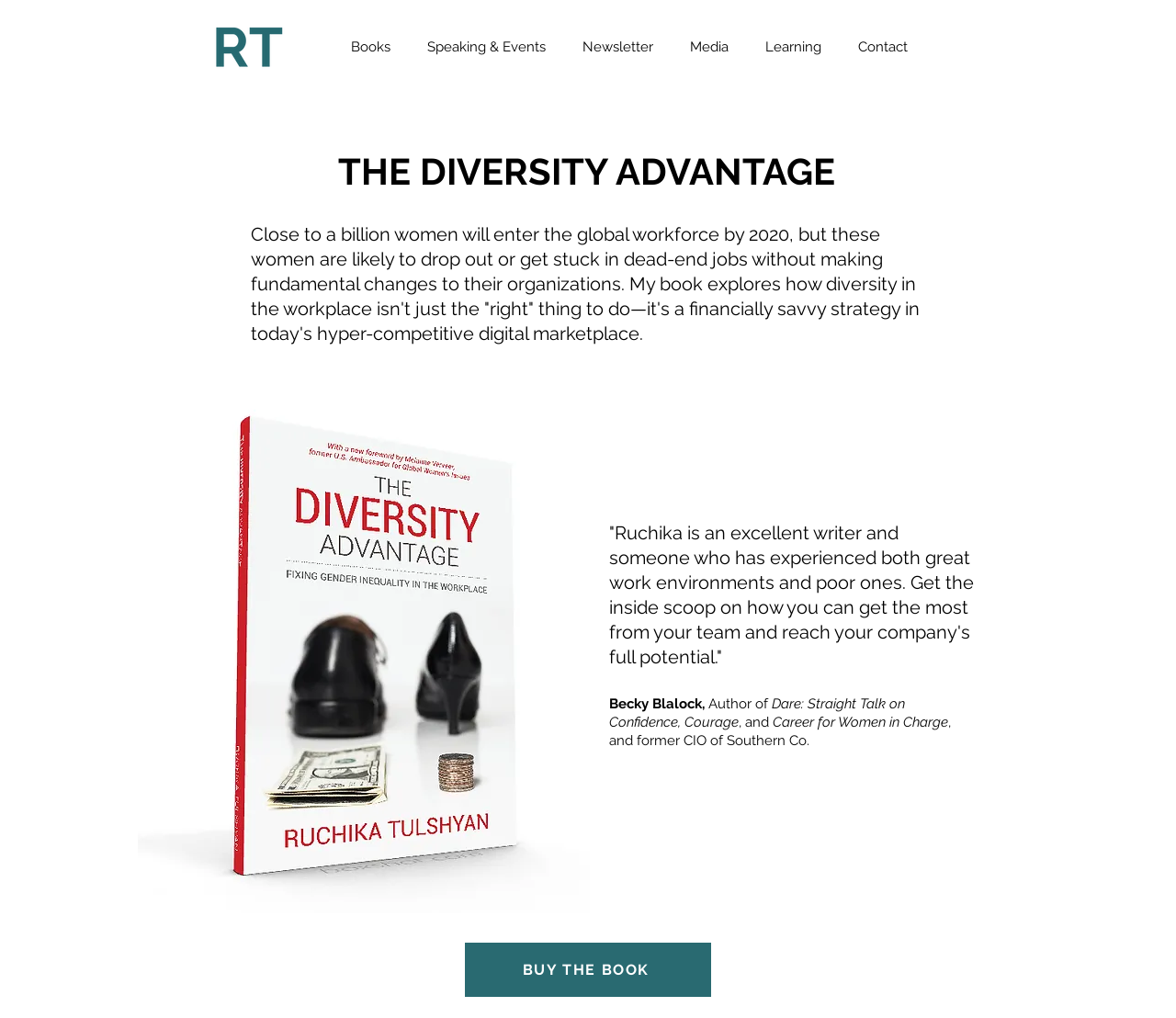What is the title of the book? Observe the screenshot and provide a one-word or short phrase answer.

The Diversity Advantage